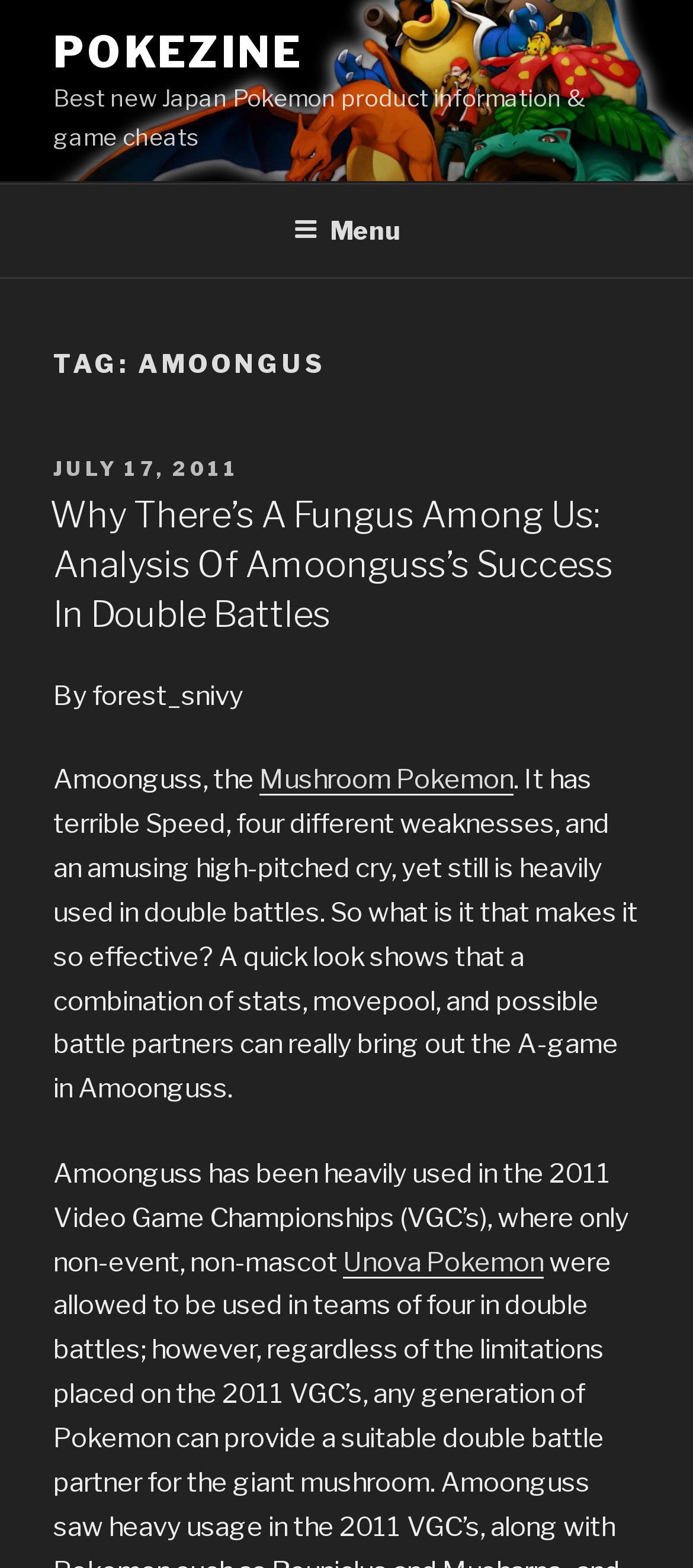Locate and provide the bounding box coordinates for the HTML element that matches this description: "July 17, 2011".

[0.077, 0.291, 0.346, 0.307]